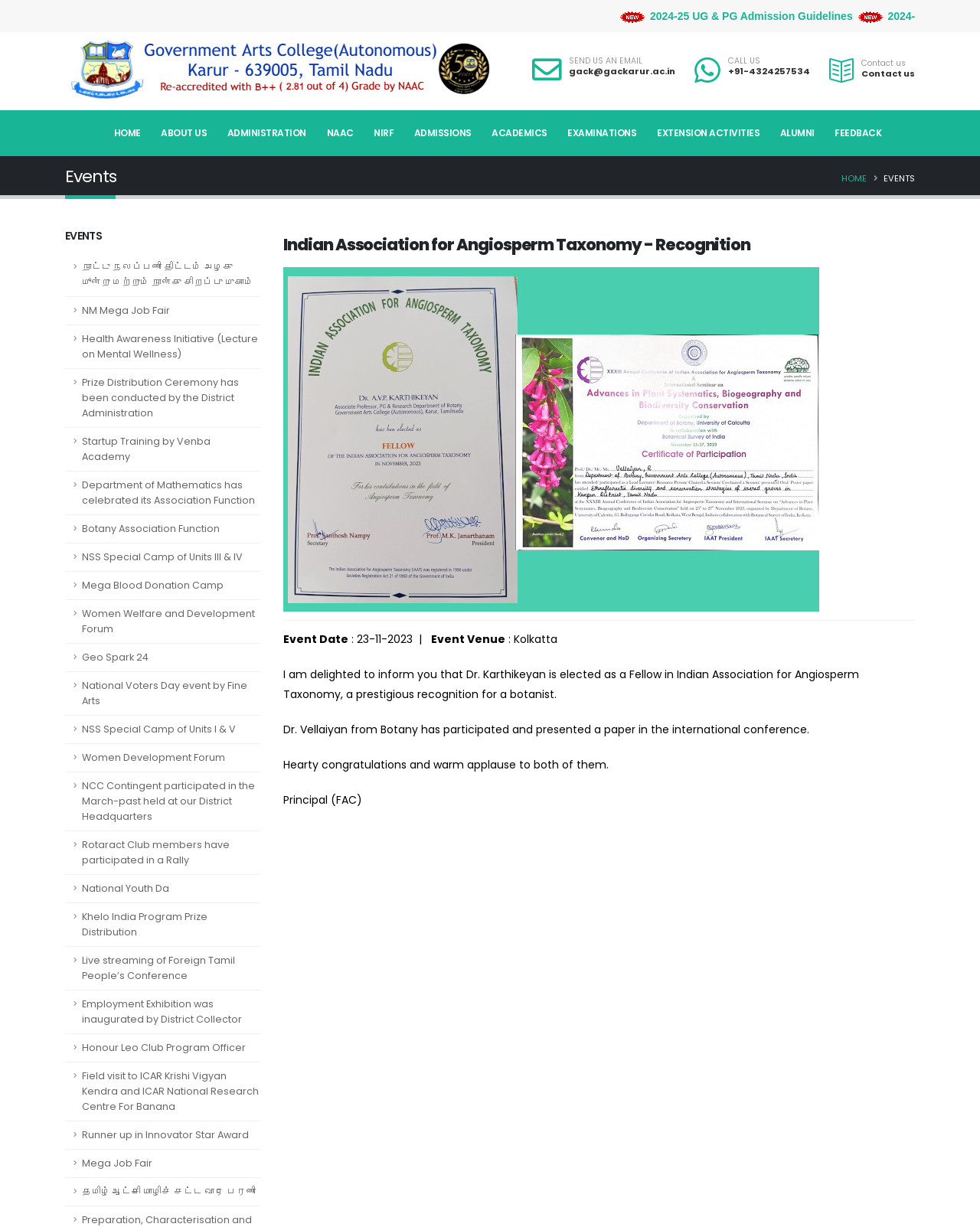Give the bounding box coordinates for the element described by: "Mega Job Fair".

[0.066, 0.937, 0.266, 0.96]